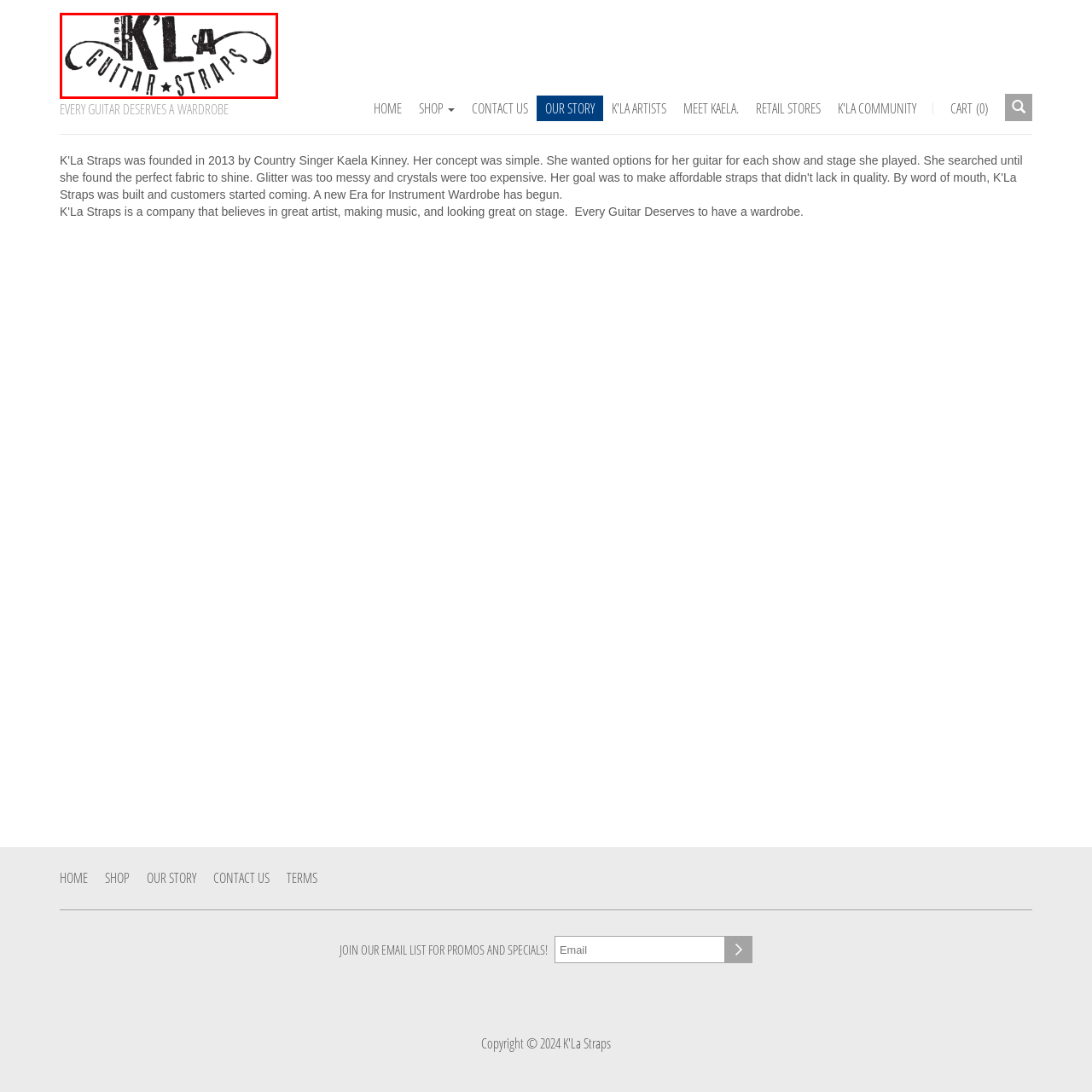Pay attention to the image highlighted by the red border, What is the text arching beneath the brand name? Please give a one-word or short phrase answer.

GUITAR STRAPS